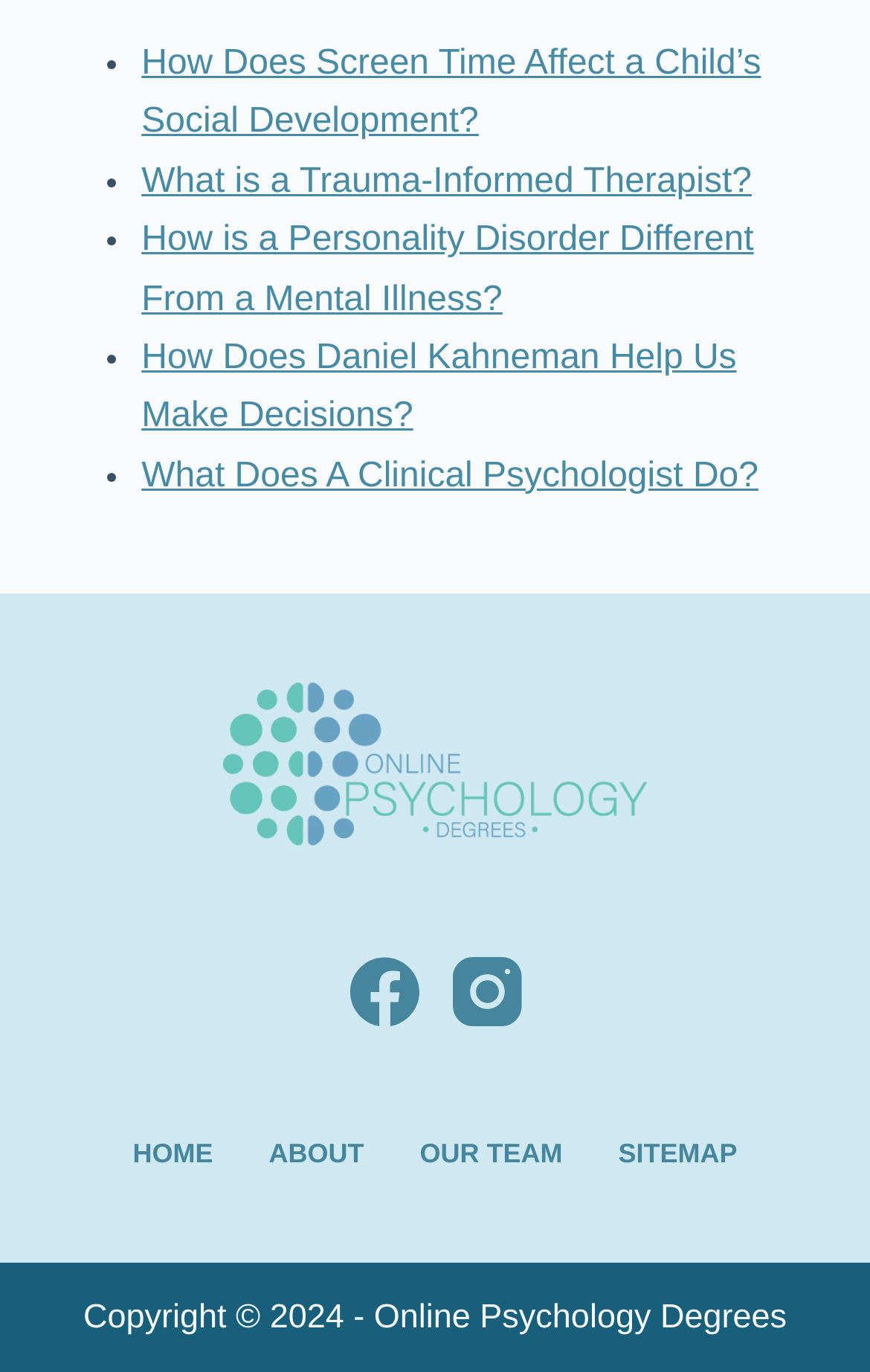What is the year of copyright?
Please utilize the information in the image to give a detailed response to the question.

I found a StaticText element with the text 'Copyright © 2024 - Online Psychology Degrees' which indicates that the year of copyright is 2024.